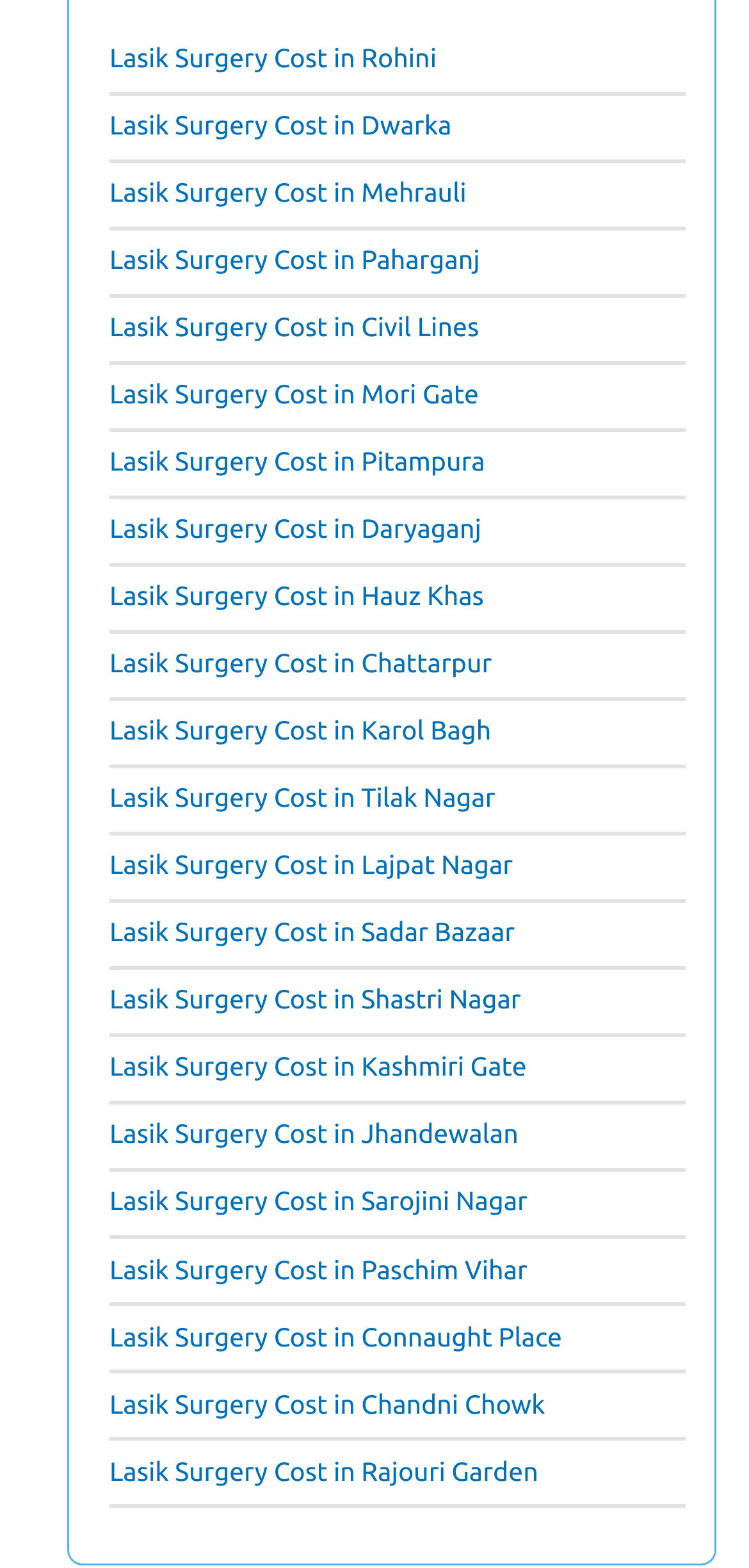What is the location with the highest link position?
Give a detailed response to the question by analyzing the screenshot.

I compared the y1 and y2 coordinates of all the link elements and found that the link 'Lasik Surgery Cost in Chandni Chowk' has the highest y1 and y2 values, indicating that it is positioned at the bottom of the list.